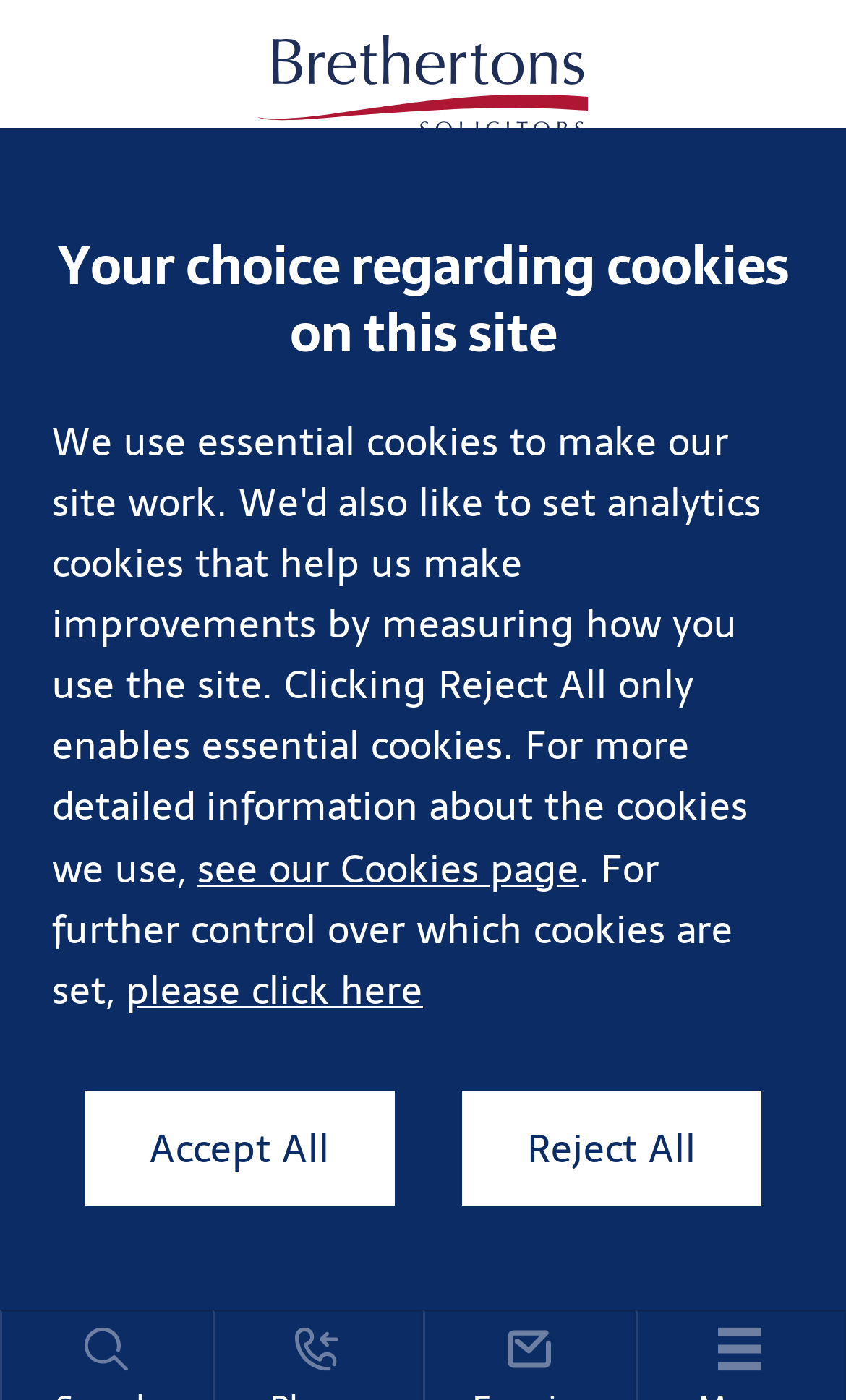Identify the bounding box coordinates of the clickable region required to complete the instruction: "View the Divorce and Separation page". The coordinates should be given as four float numbers within the range of 0 and 1, i.e., [left, top, right, bottom].

[0.062, 0.679, 0.537, 0.711]